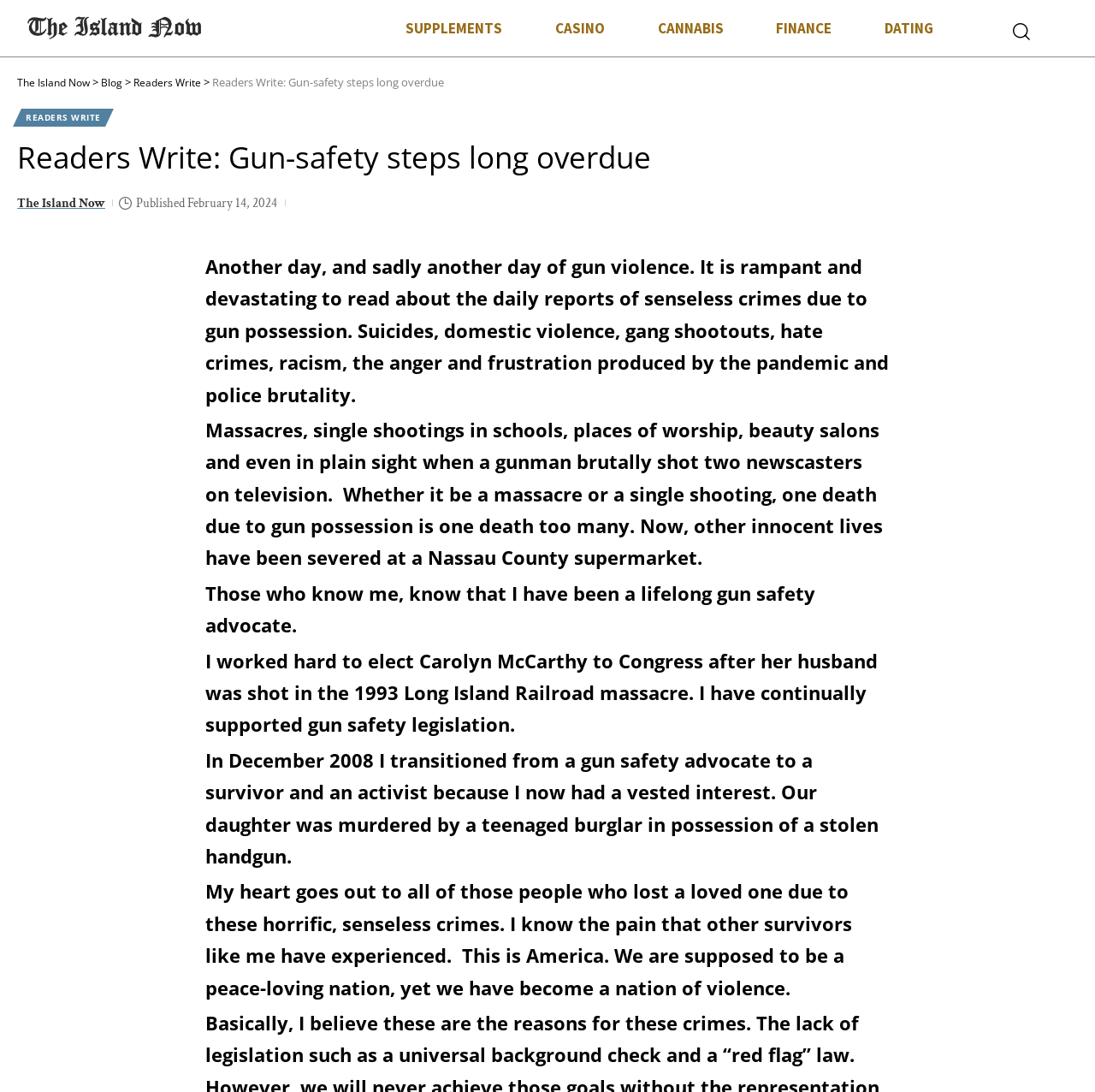Locate the bounding box coordinates of the UI element described by: "Readers Write". Provide the coordinates as four float numbers between 0 and 1, formatted as [left, top, right, bottom].

[0.128, 0.068, 0.193, 0.082]